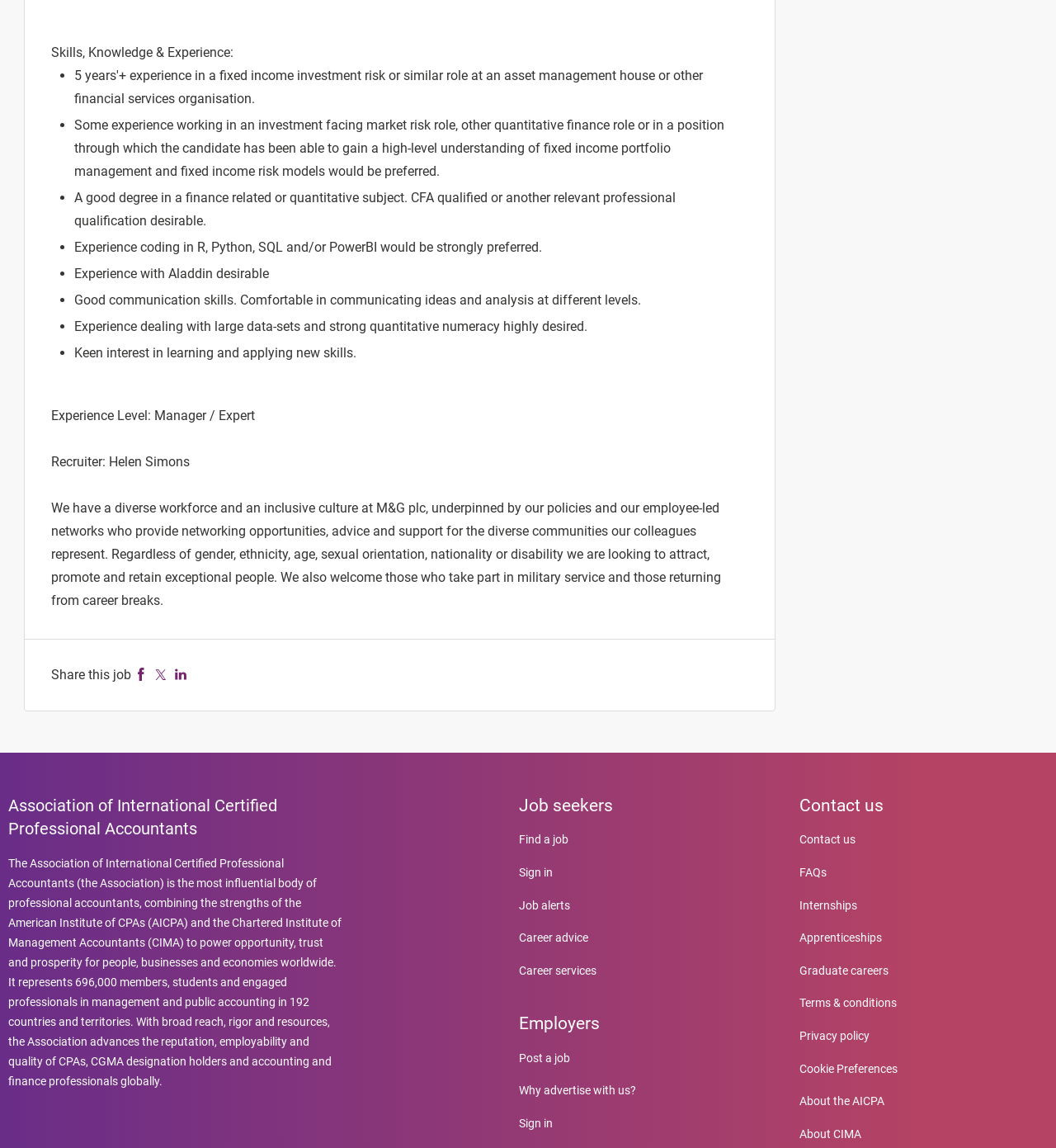What is the name of the recruiter?
Using the information from the image, answer the question thoroughly.

The name of the recruiter is mentioned in the job description as 'Recruiter: Helen Simons'. Therefore, the answer is Helen Simons.